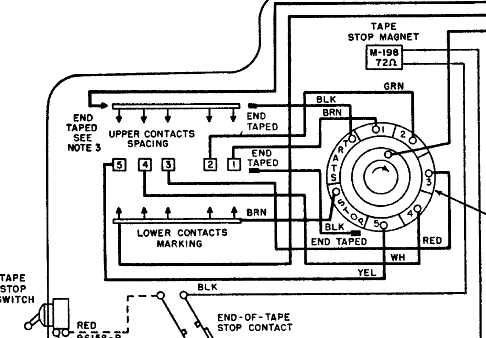How many sense switches are present in the rotary distributor?
Using the image provided, answer with just one word or phrase.

Five